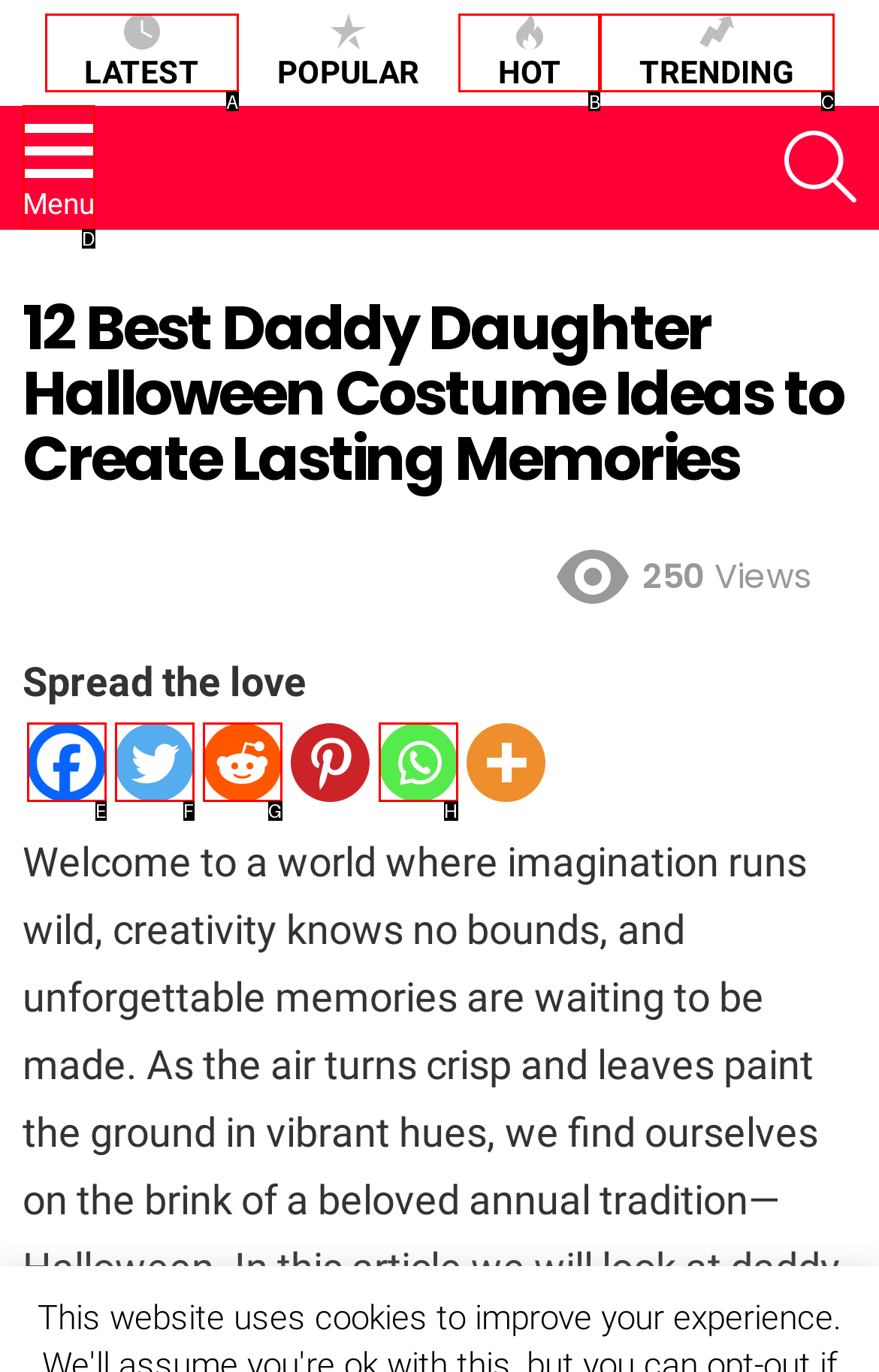Tell me the letter of the UI element I should click to accomplish the task: Click on Menu based on the choices provided in the screenshot.

D